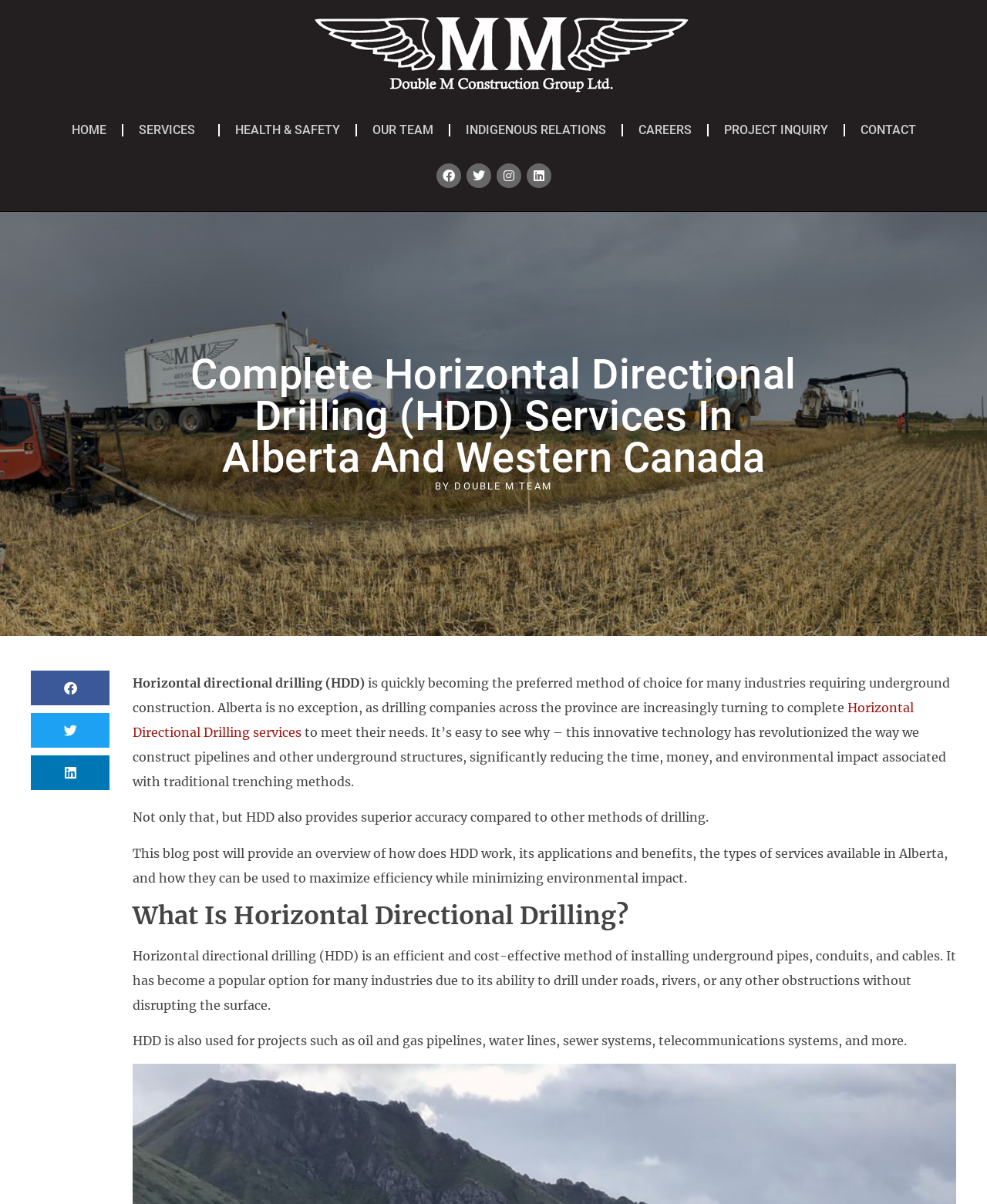Identify the bounding box coordinates of the part that should be clicked to carry out this instruction: "Expand correspondence".

None